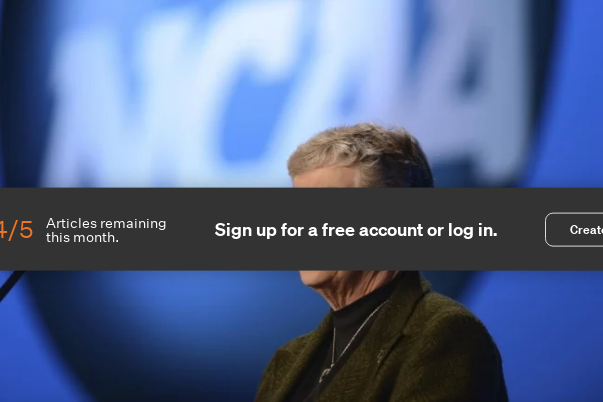What is the organization associated with the backdrop?
Answer the question with a detailed and thorough explanation.

The backdrop of the image showcases the NCAA logo, suggesting a connection to the organization, and the subject appears to be participating in a formal event or conference related to collegiate athletics.